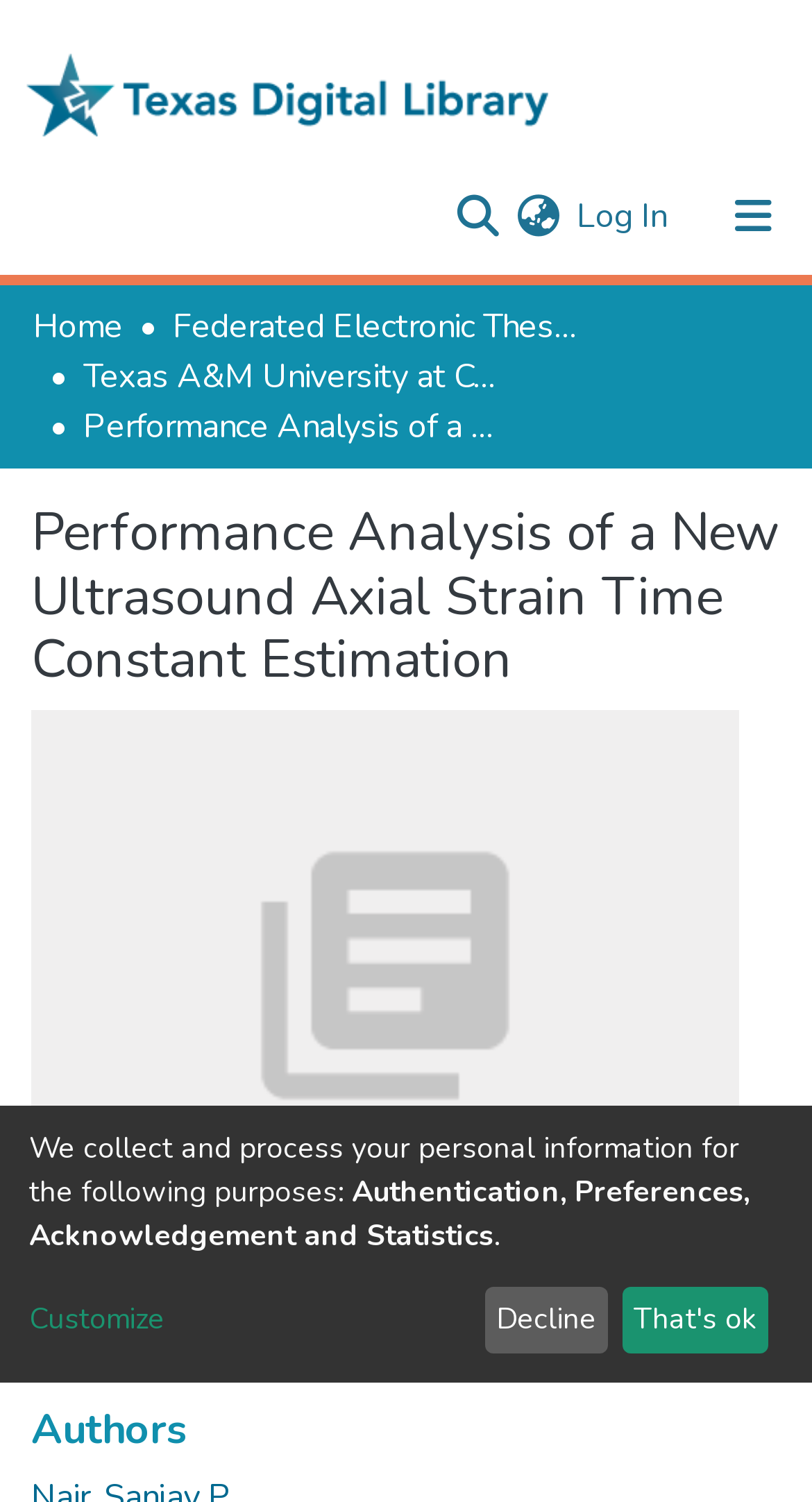What is the purpose of the search bar?
Give a single word or phrase answer based on the content of the image.

Search